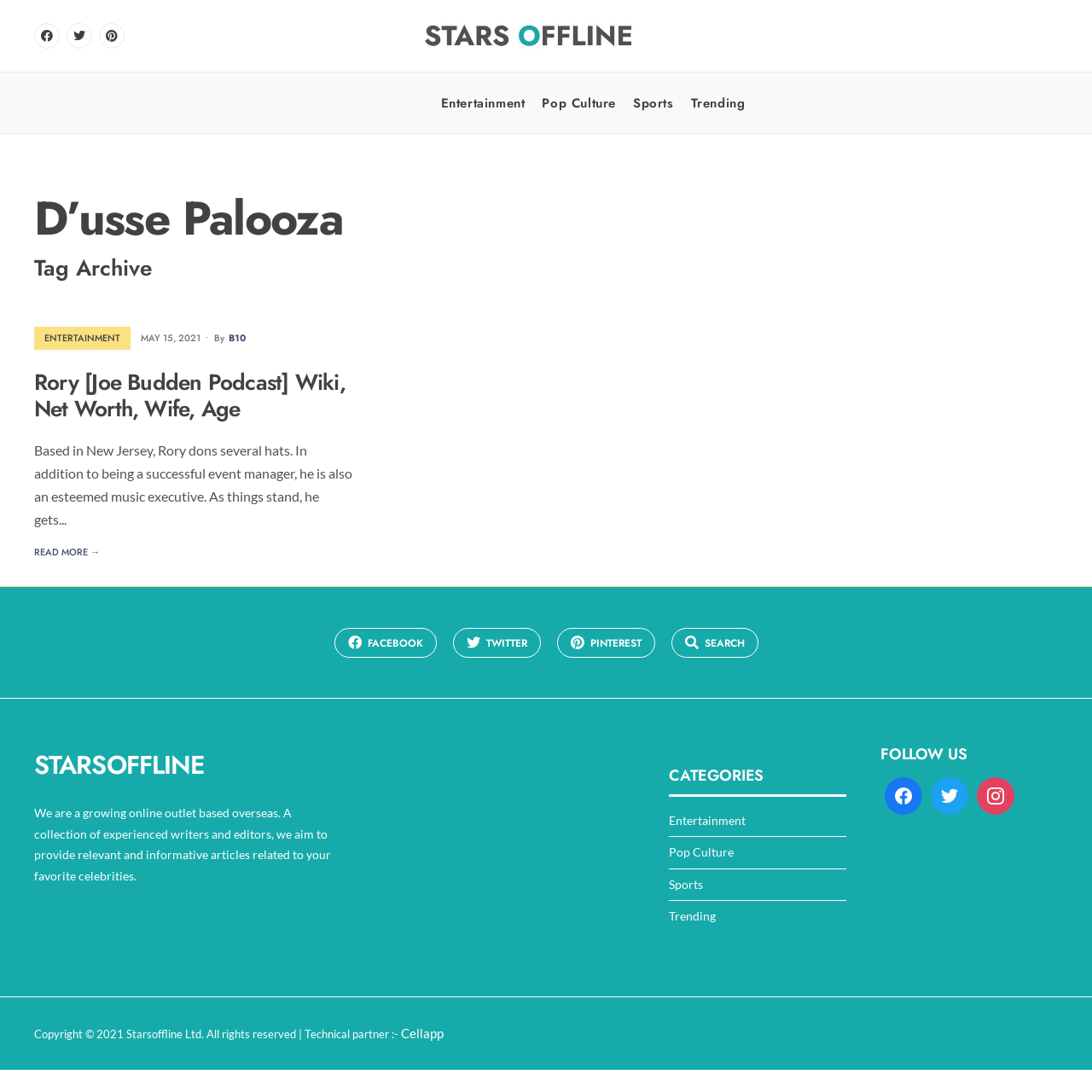Create a detailed narrative describing the layout and content of the webpage.

The webpage is an archive page for "D'usse Palooza" on the website "Stars Offline". At the top, there is a logo and a navigation menu with links to "Entertainment", "Pop Culture", "Sports", and "Trending". Below the navigation menu, there is a heading that reads "D’usse Palooza Tag Archive". 

On the left side, there is a section with a heading "Rory [Joe Budden Podcast] Wiki, Net Worth, Wife, Age" and a brief description of Rory, an event manager and music executive. Below this section, there is a "READ MORE →" link.

On the right side, there are social media links to Facebook, Twitter, Pinterest, and a search window. The search window has a "SEARCH" label and an "Open Search Window" link.

Further down, there is a section with a heading "STARSOFFLINE" and a brief description of the website. Below this section, there are links to categories such as "Entertainment", "Pop Culture", "Sports", and "Trending".

At the bottom of the page, there is a section with a heading "FOLLOW US" and social media links. There is also a copyright notice with links to "Starsoffline" and "Cellapp".